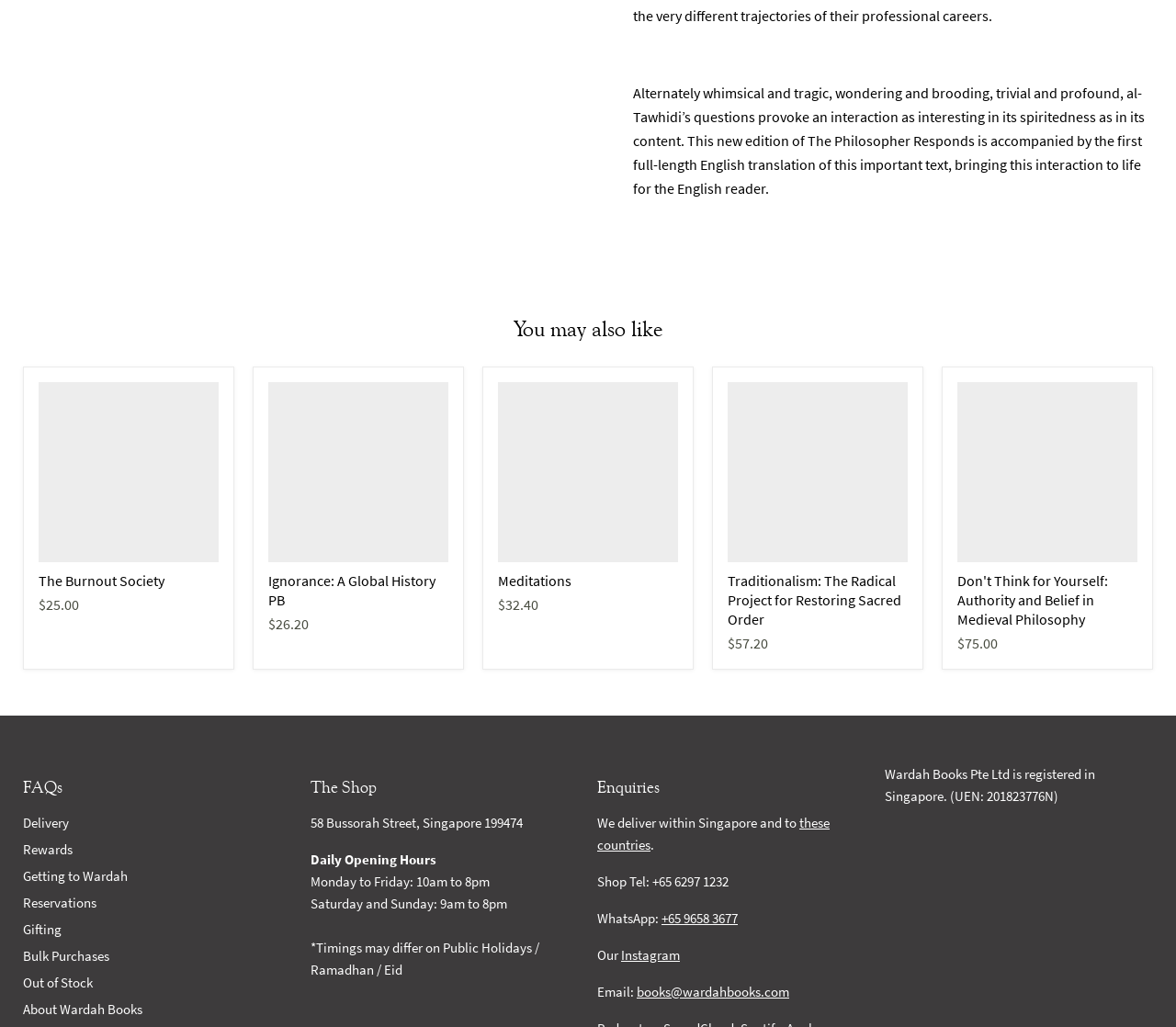Could you find the bounding box coordinates of the clickable area to complete this instruction: "View 'Don't Think for Yourself: Authority and Belief in Medieval Philosophy'"?

[0.814, 0.557, 0.967, 0.613]